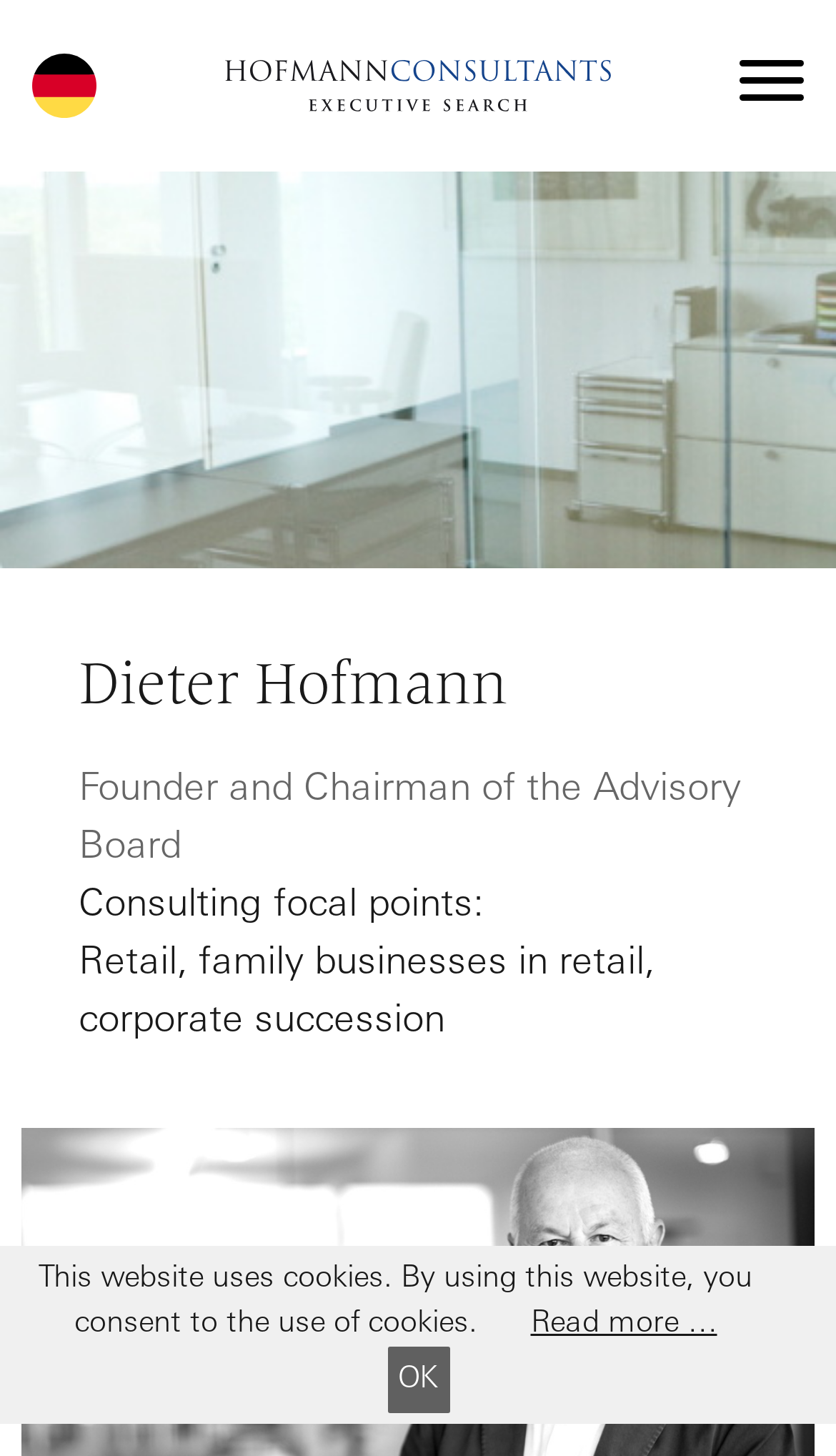What is the website about?
Please provide a full and detailed response to the question.

I inferred this by looking at the structure of the webpage, which appears to be showcasing individual consultants, including their names, roles, and consulting focal points.